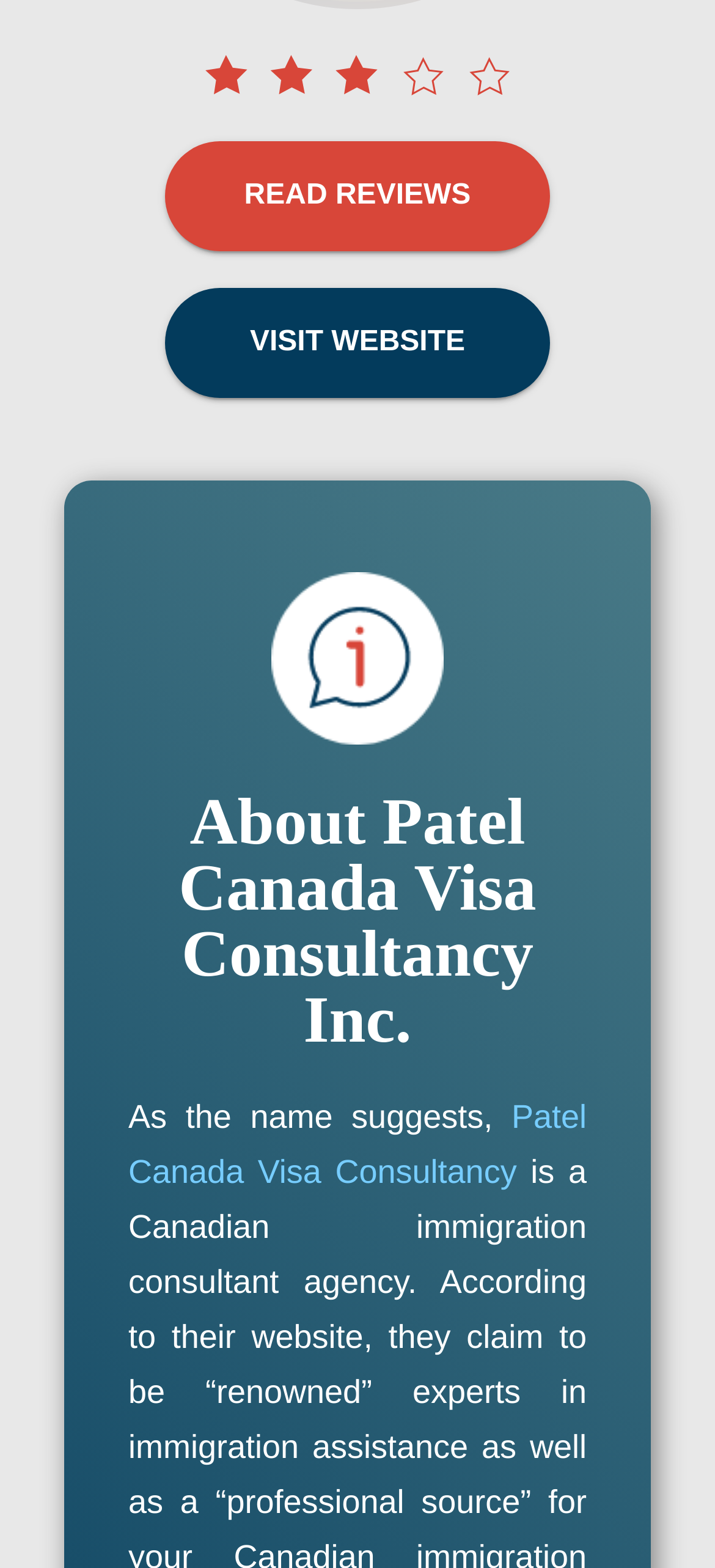Identify the bounding box of the HTML element described as: "Patel Canada Visa Consultancy".

[0.179, 0.701, 0.821, 0.759]